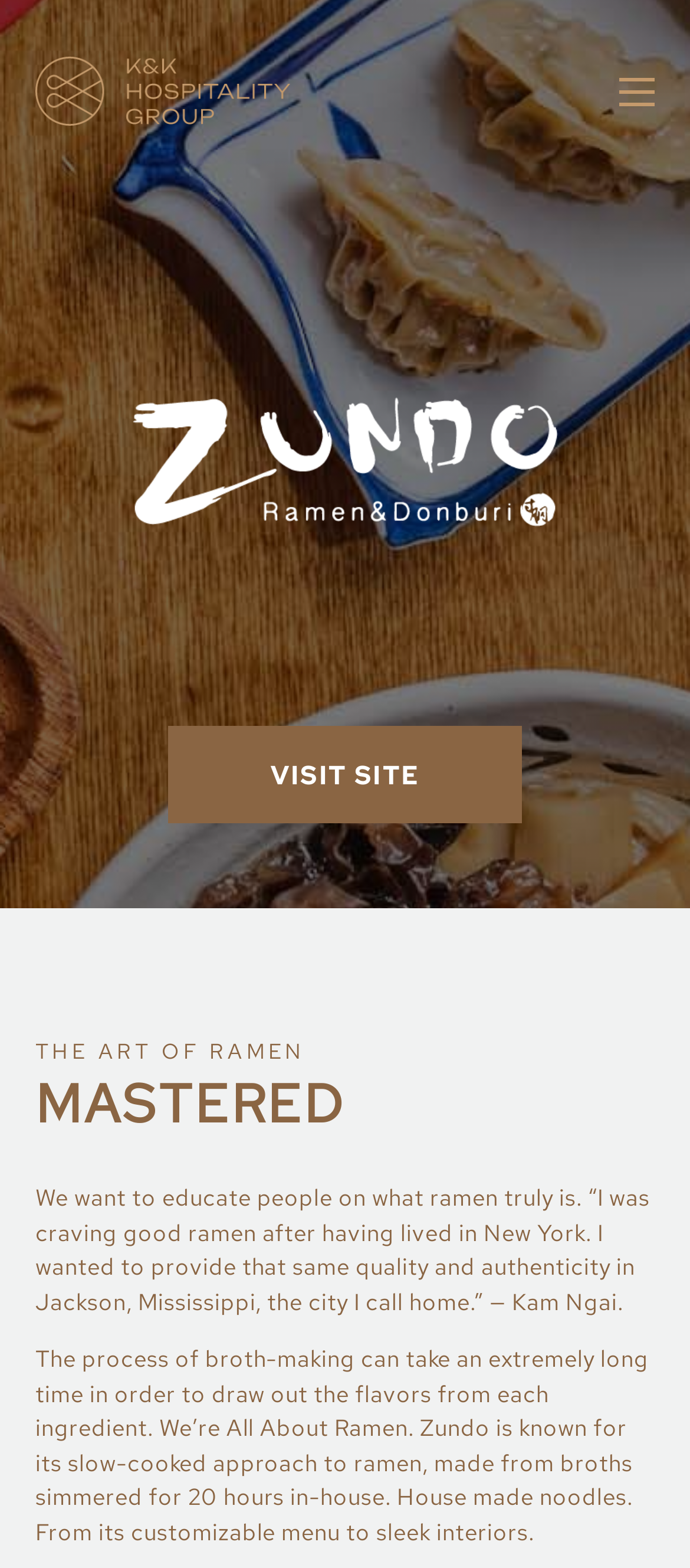What is the purpose of the founder?
Using the visual information, answer the question in a single word or phrase.

To educate people on what ramen truly is